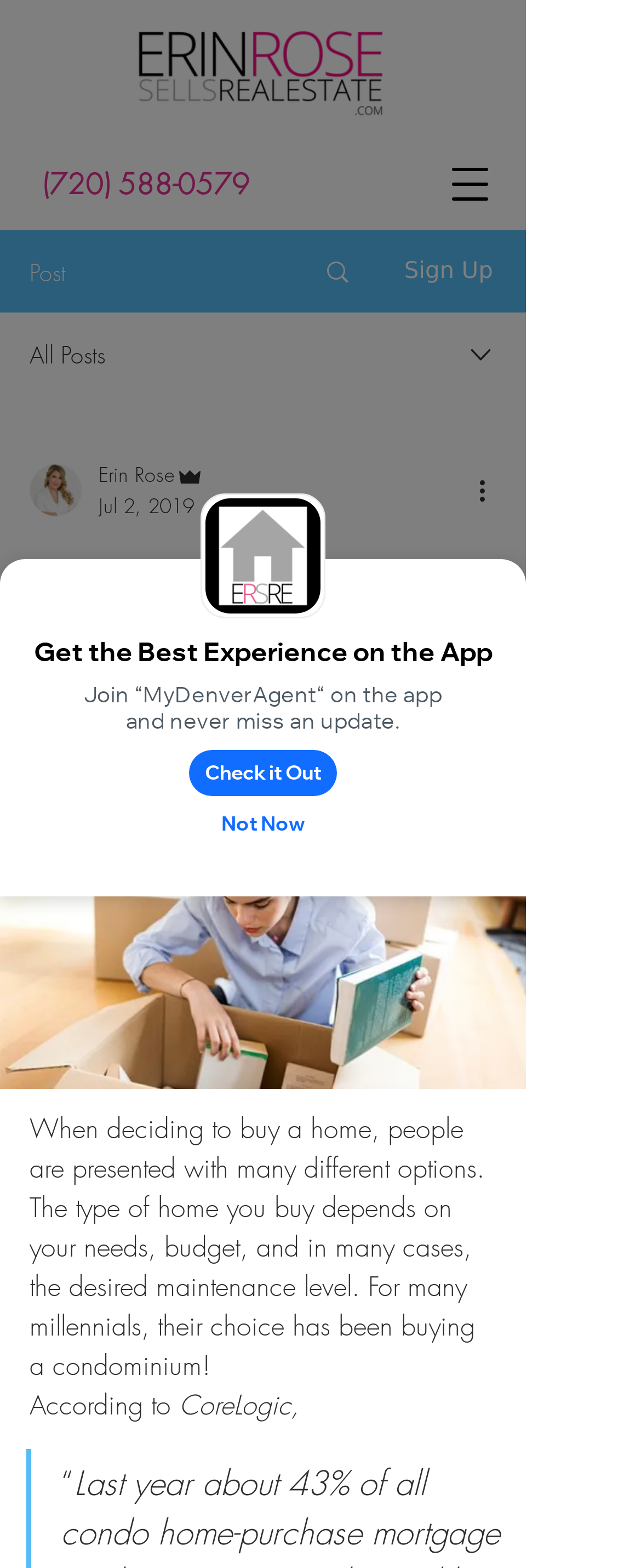Specify the bounding box coordinates for the region that must be clicked to perform the given instruction: "Open navigation menu".

[0.679, 0.088, 0.785, 0.147]